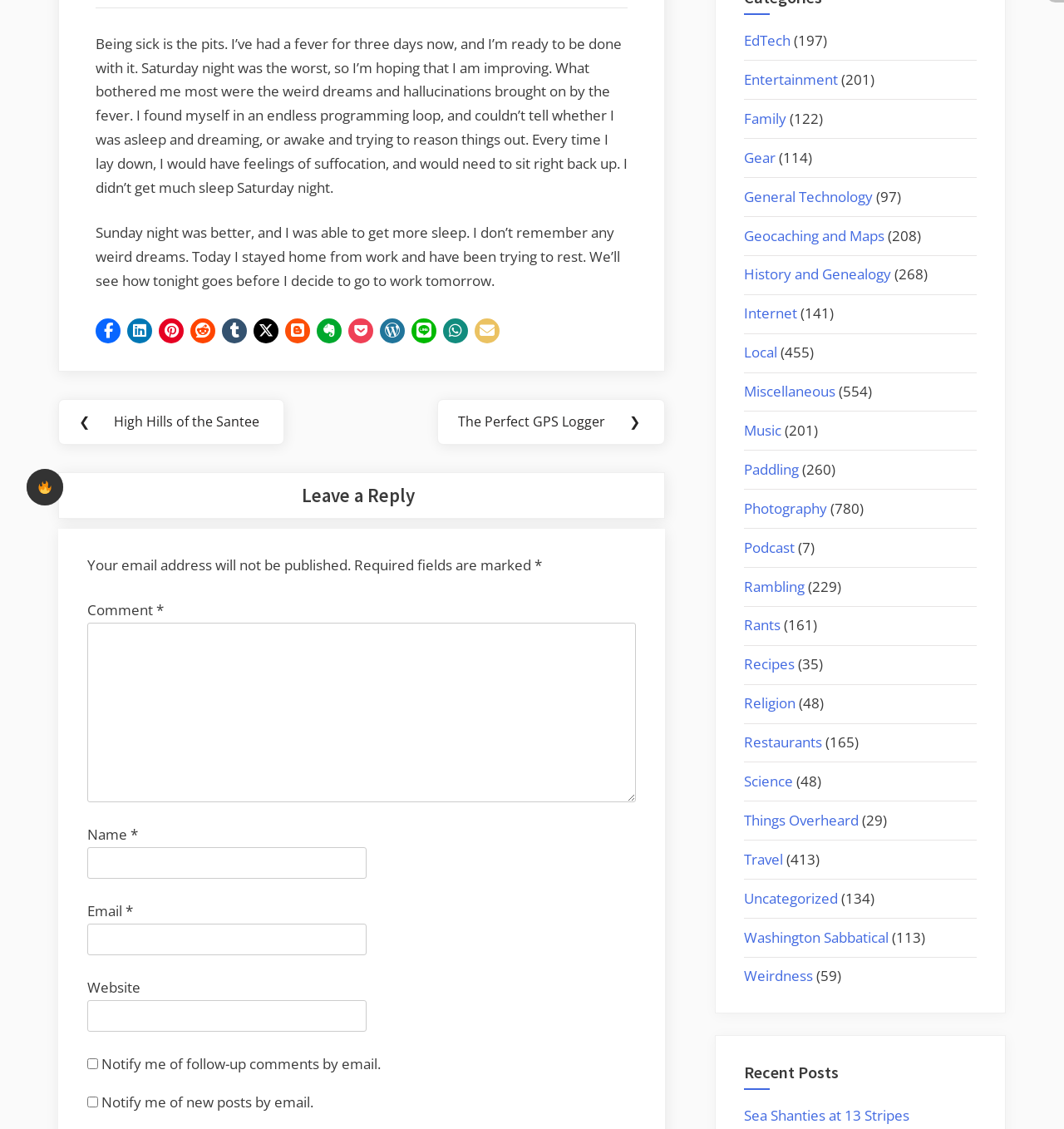Mark the bounding box of the element that matches the following description: "General Technology".

[0.699, 0.165, 0.82, 0.182]